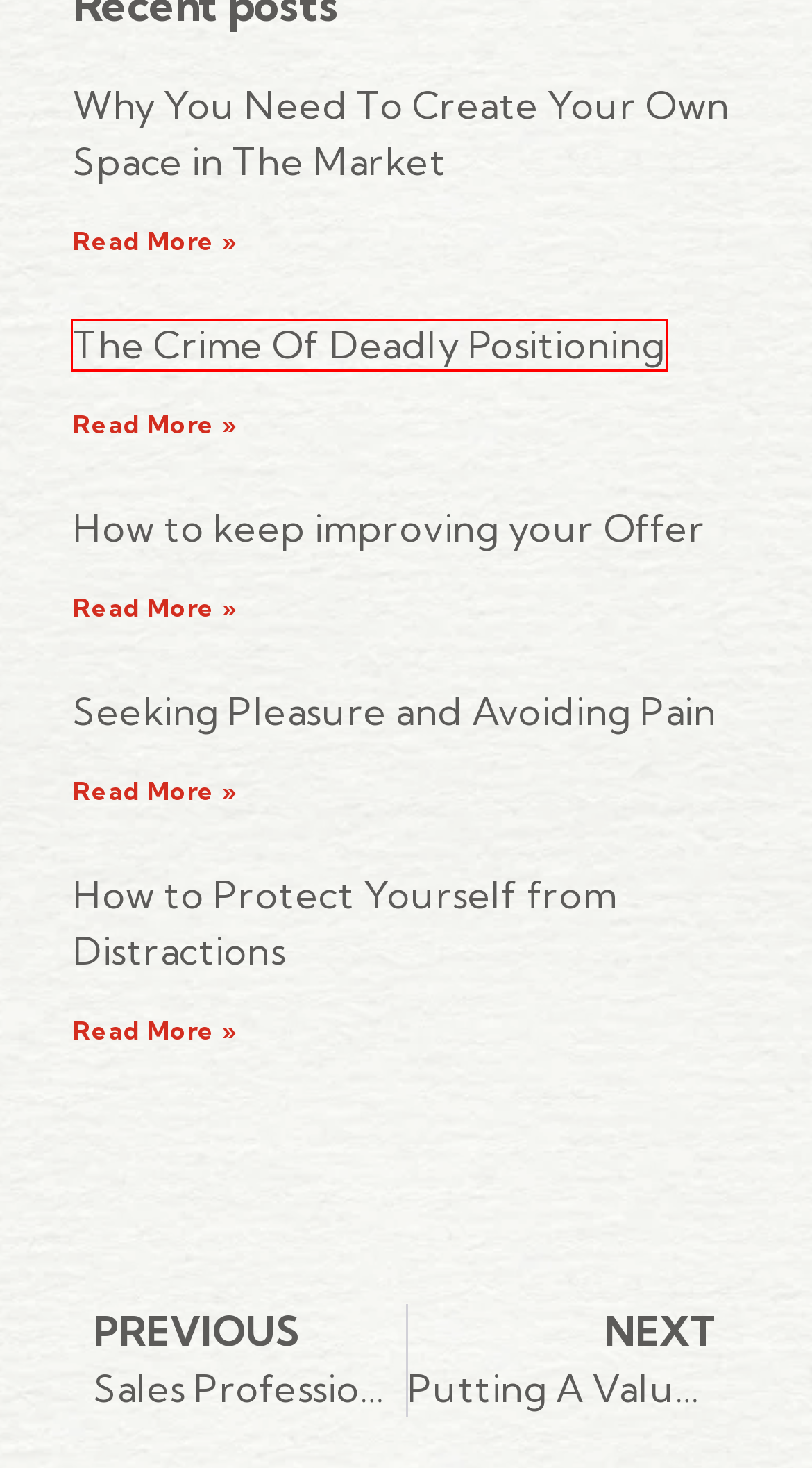You are provided with a screenshot of a webpage where a red rectangle bounding box surrounds an element. Choose the description that best matches the new webpage after clicking the element in the red bounding box. Here are the choices:
A. Sales Professionals as Million Dollar Influencers - Peter Gianoli
B. How To Get Your Email Read - Peter Gianoli
C. How to keep improving your Offer - Peter Gianoli
D. Putting A Value On Your Marketing Content - Peter Gianoli
E. Seeking Pleasure and Avoiding Pain - Peter Gianoli
F. Why You Need To Create Your Own Space in The Market - Peter Gianoli
G. How to Protect Yourself from Distractions - Peter Gianoli
H. The Crime Of Deadly Positioning - Peter Gianoli

H